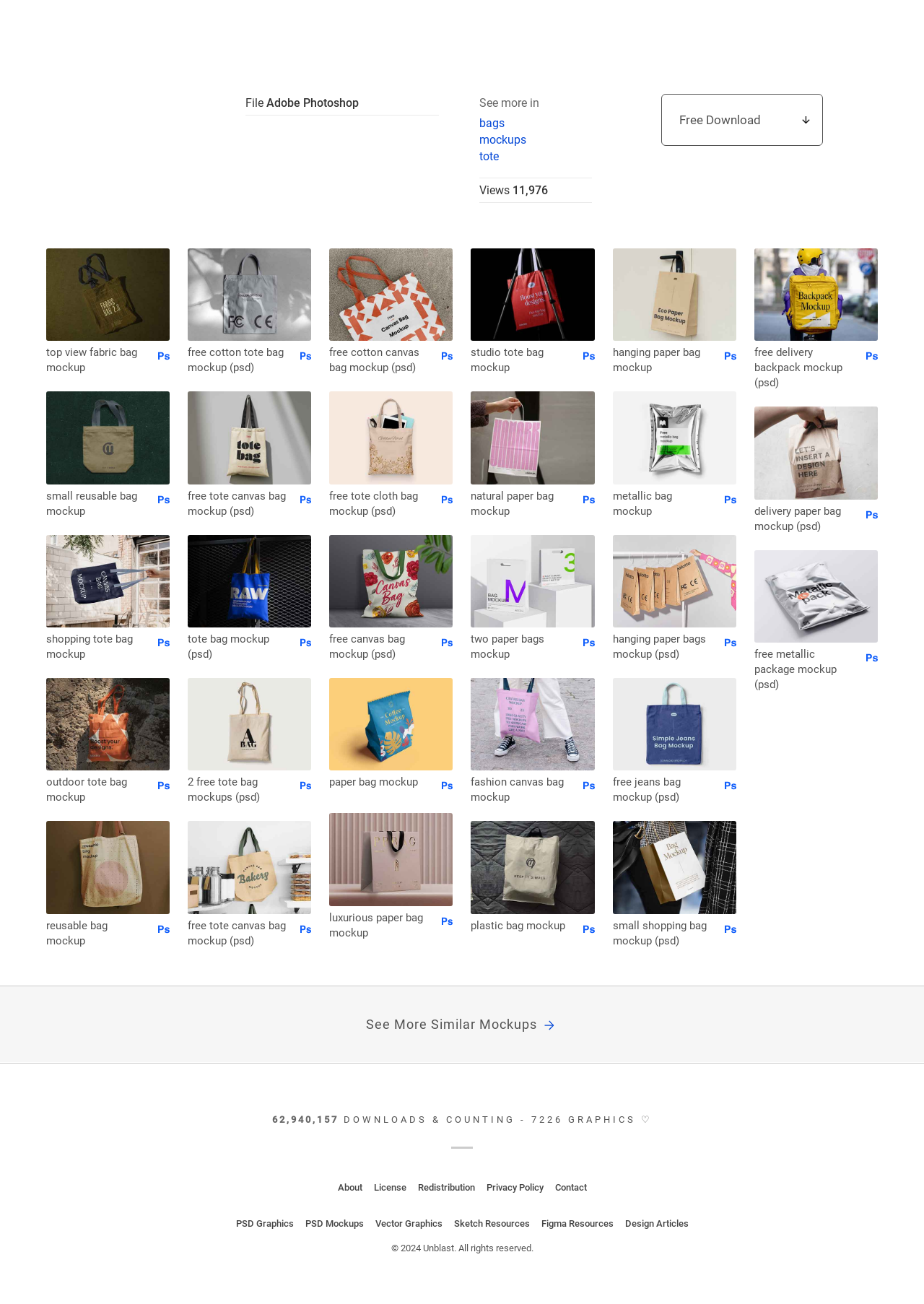How many views does the page have?
Provide a detailed and well-explained answer to the question.

The number of views is indicated by the StaticText element '11,976' with bounding box coordinates [0.555, 0.141, 0.593, 0.151].